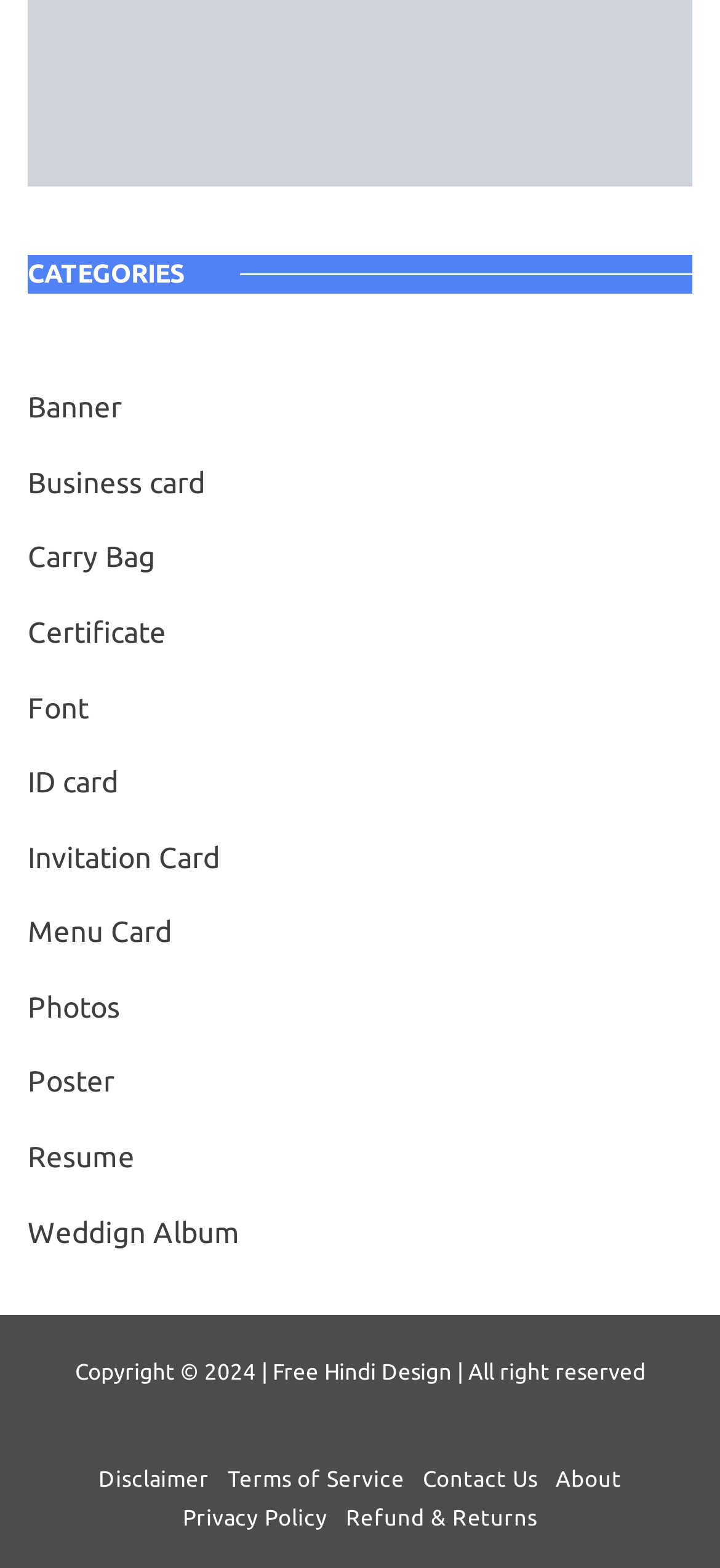Provide the bounding box coordinates of the HTML element this sentence describes: "Contact Us". The bounding box coordinates consist of four float numbers between 0 and 1, i.e., [left, top, right, bottom].

[0.575, 0.934, 0.759, 0.952]